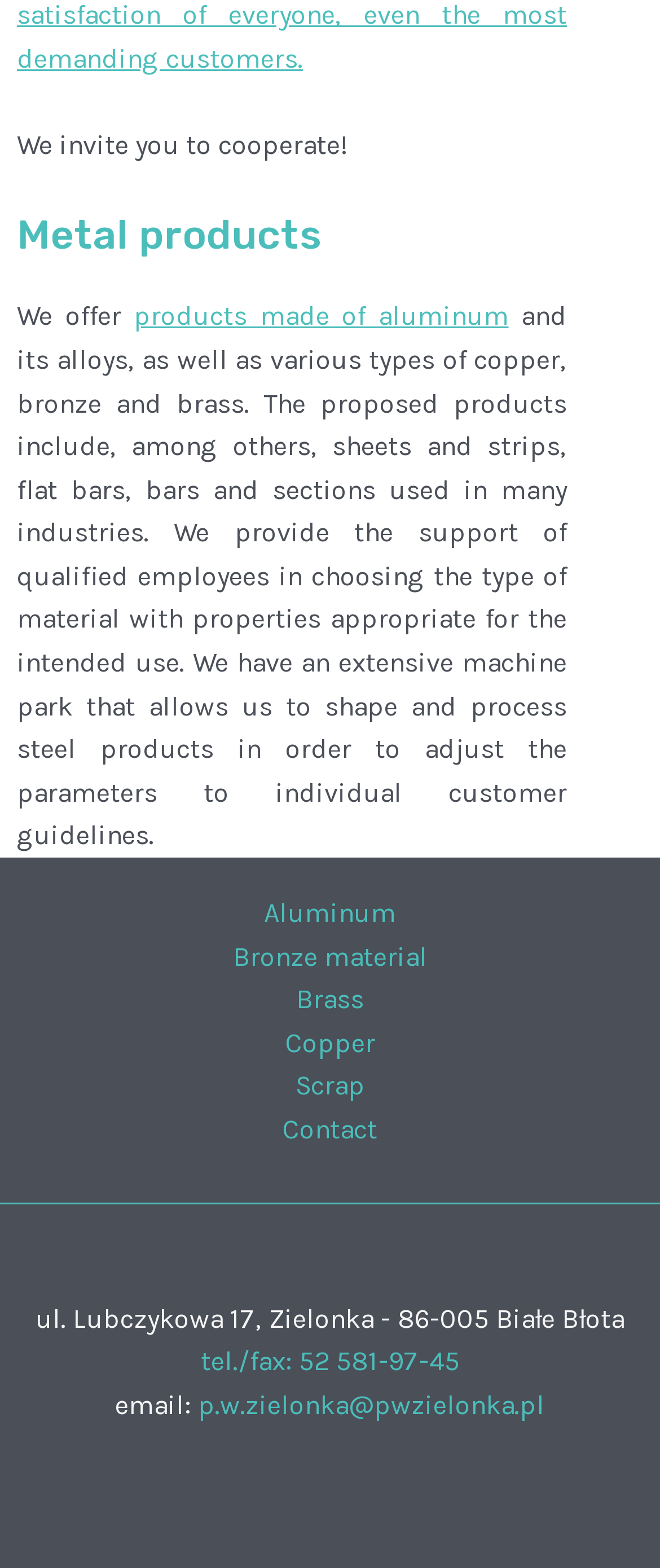Give the bounding box coordinates for this UI element: "tel./fax: 52 581-97-45". The coordinates should be four float numbers between 0 and 1, arranged as [left, top, right, bottom].

[0.304, 0.858, 0.696, 0.878]